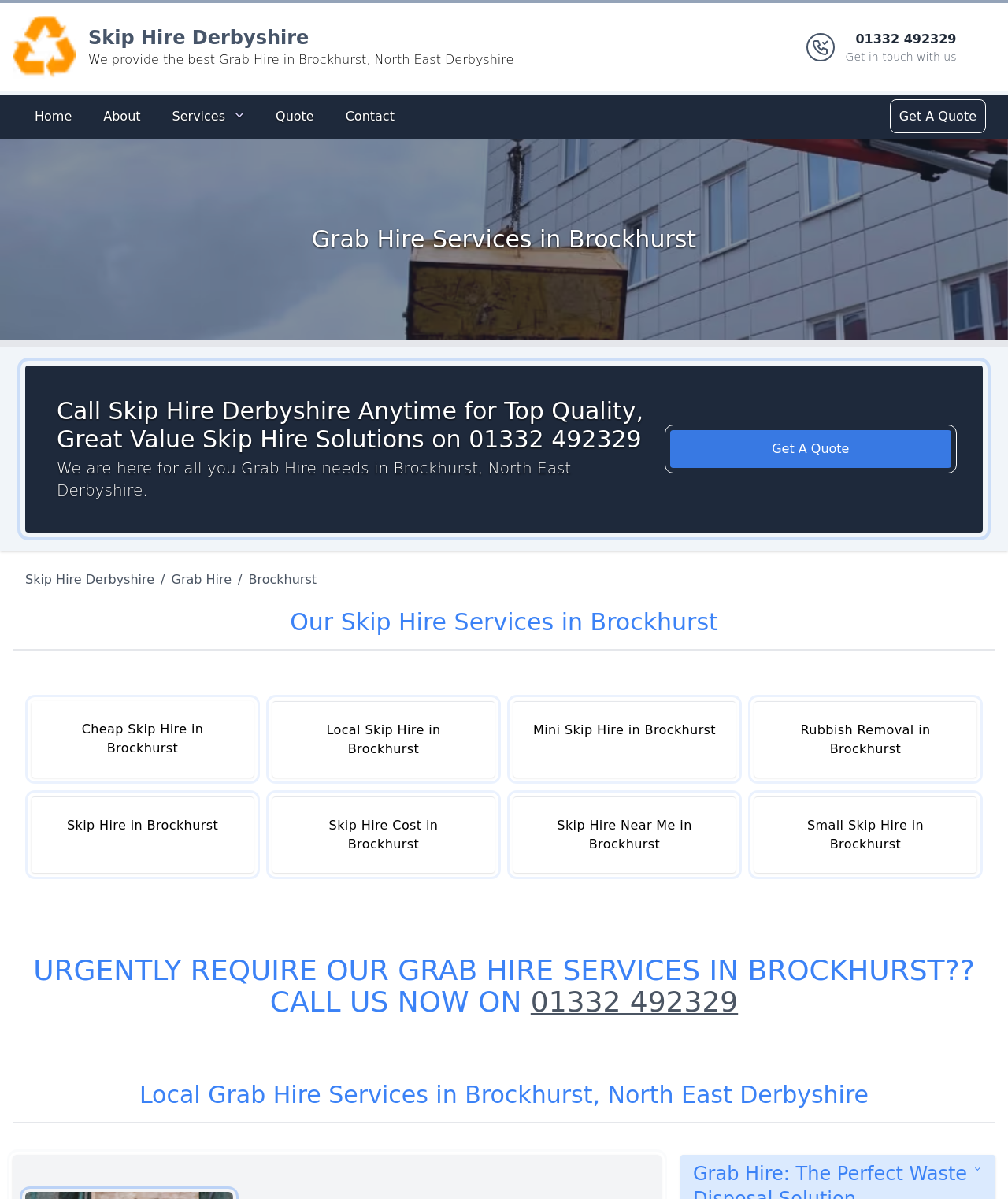Determine the coordinates of the bounding box that should be clicked to complete the instruction: "Call Skip Hire Derbyshire for Top Quality Skip Hire Solutions". The coordinates should be represented by four float numbers between 0 and 1: [left, top, right, bottom].

[0.526, 0.822, 0.732, 0.849]